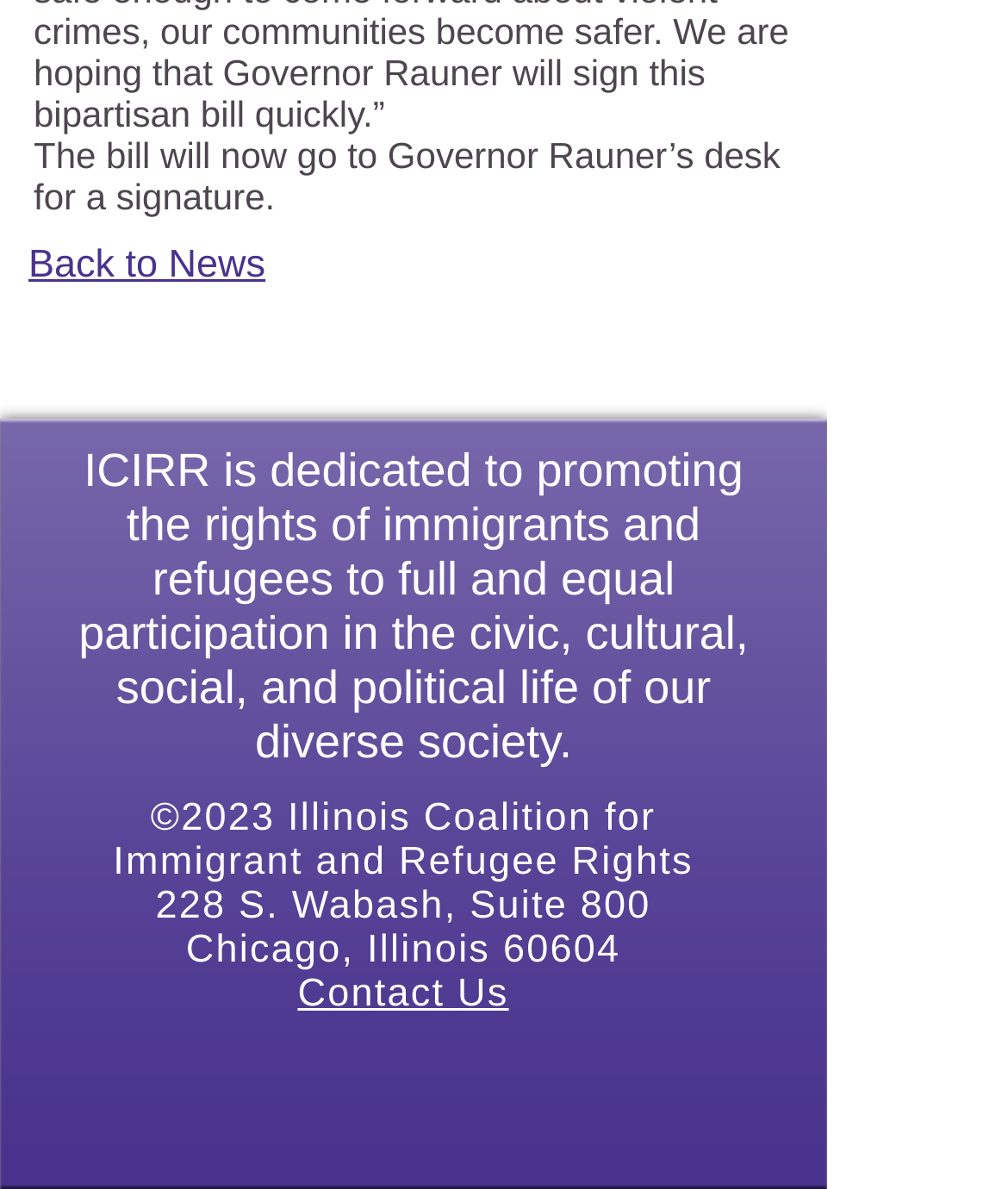Answer succinctly with a single word or phrase:
What is the address of ICIRR?

228 S. Wabash, Suite 800 Chicago, Illinois 60604